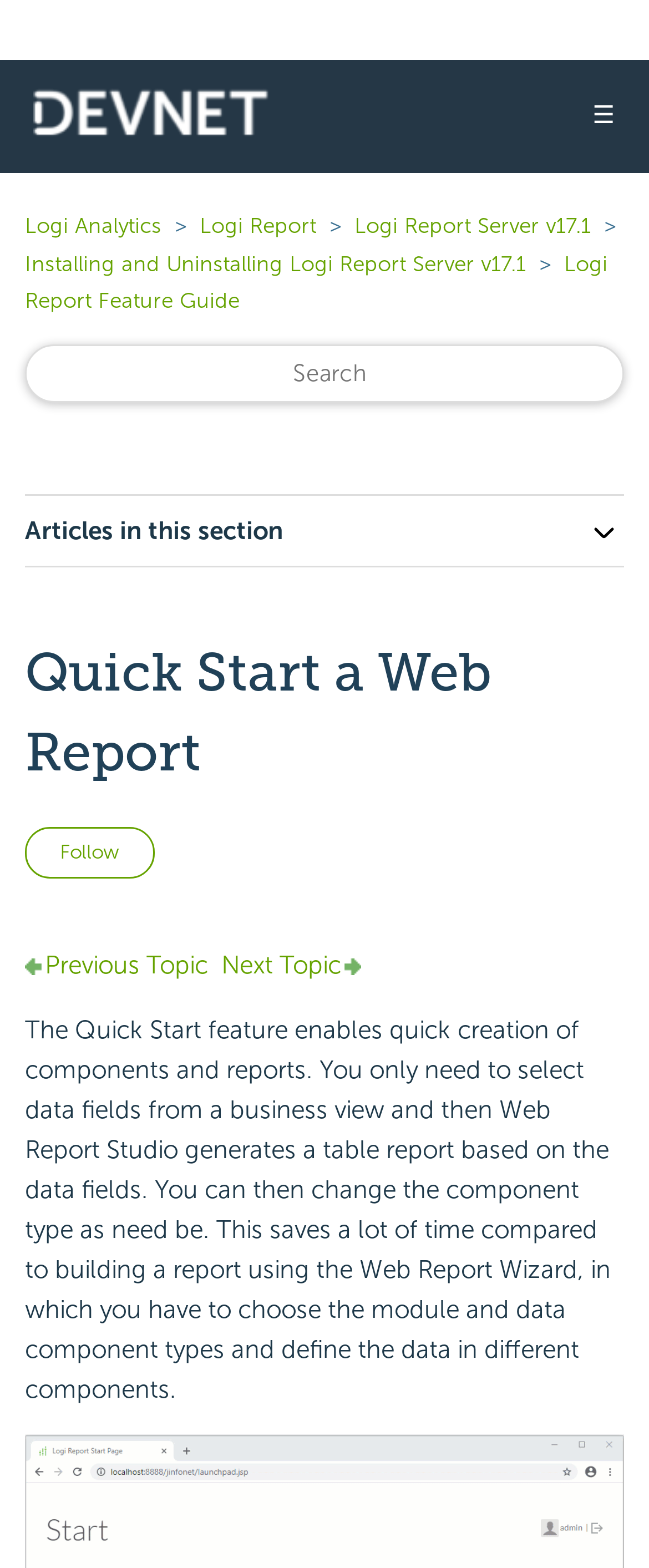Reply to the question with a single word or phrase:
What is the relationship between Logi Report and Logi Analytics?

Logi Report is a part of Logi Analytics